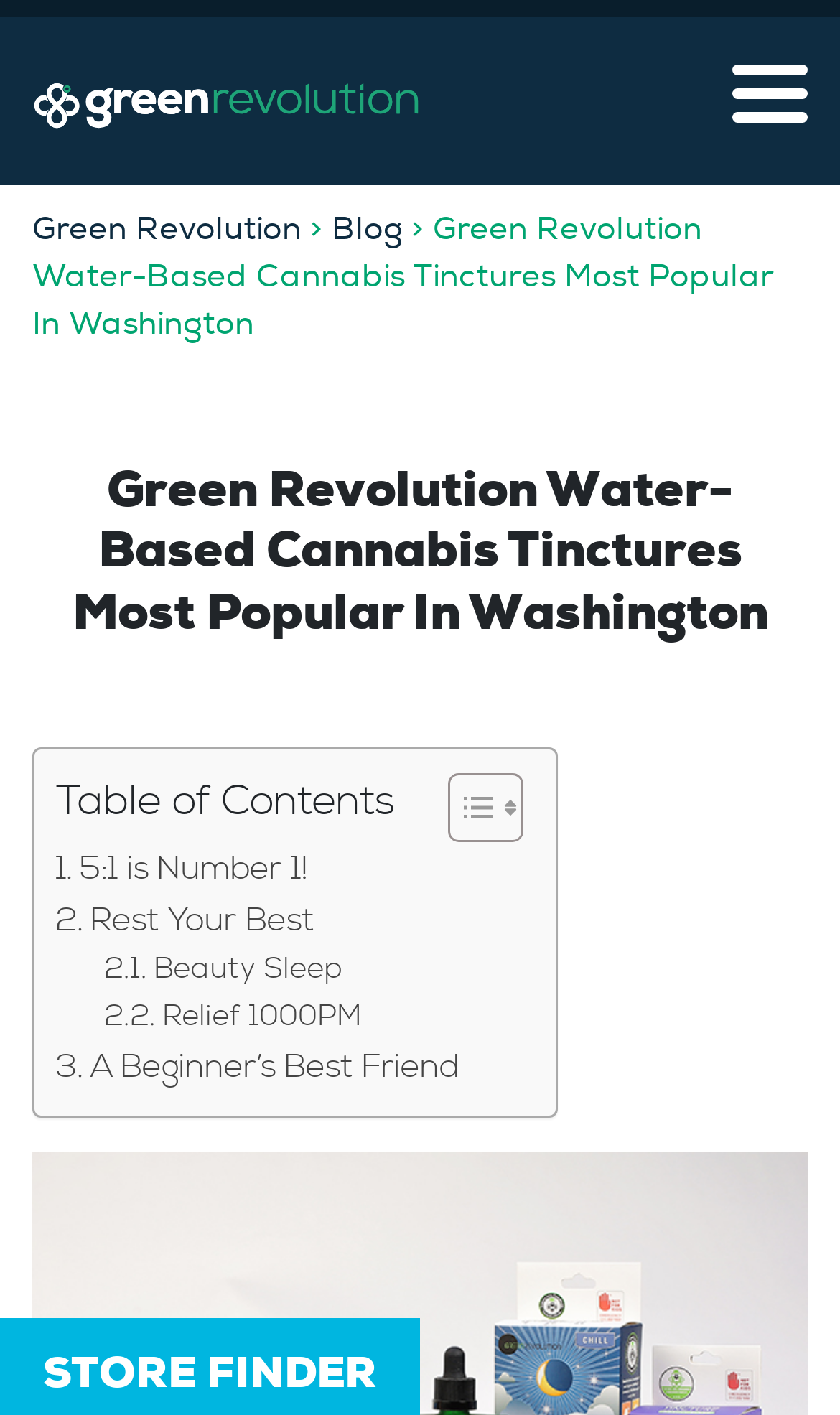What is the purpose of the image with bounding box coordinates [0.542, 0.555, 0.594, 0.585]?
Please give a well-detailed answer to the question.

The image with bounding box coordinates [0.542, 0.555, 0.594, 0.585] is part of the link 'Toggle Table of Content', which suggests that it is used to toggle the visibility of the Table of Contents section.